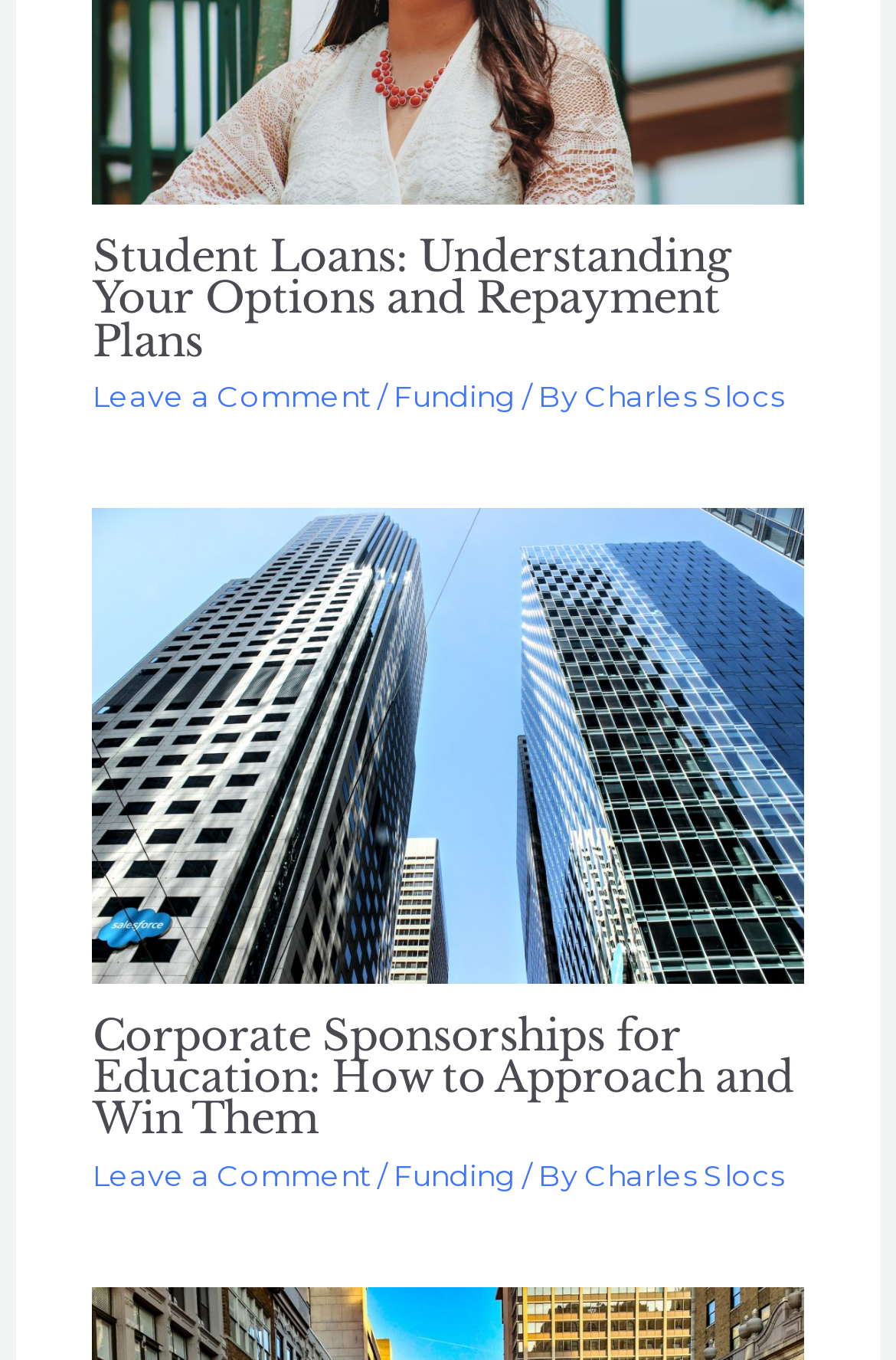Indicate the bounding box coordinates of the element that needs to be clicked to satisfy the following instruction: "Click on the 'Corporate Sponsorships for Education: How to Approach and Win Them' link". The coordinates should be four float numbers between 0 and 1, i.e., [left, top, right, bottom].

[0.103, 0.741, 0.885, 0.842]